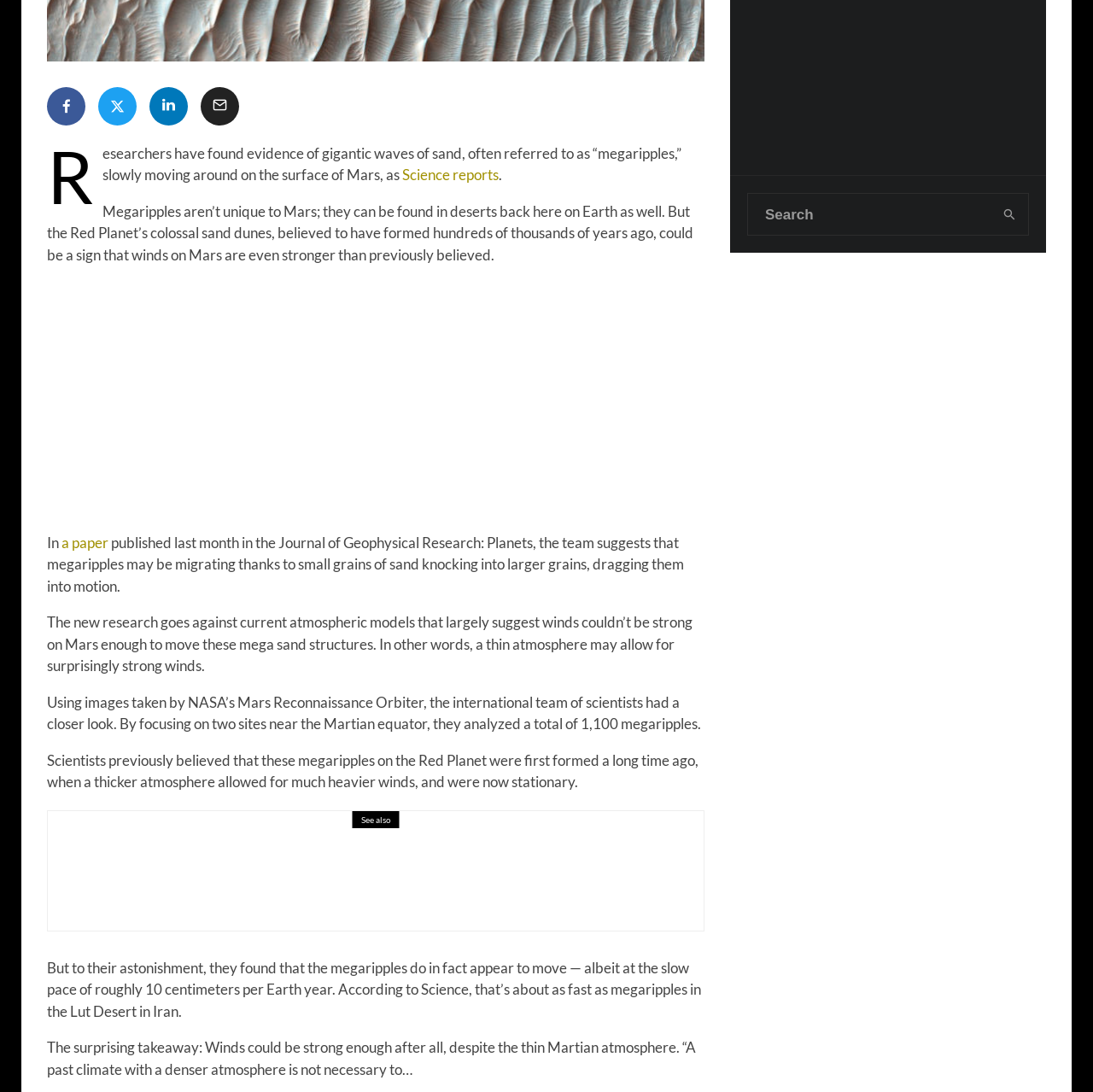Refer to the element description Etta Ng Chok Lam and identify the corresponding bounding box in the screenshot. Format the coordinates as (top-left x, top-left y, bottom-right x, bottom-right y) with values in the range of 0 to 1.

None